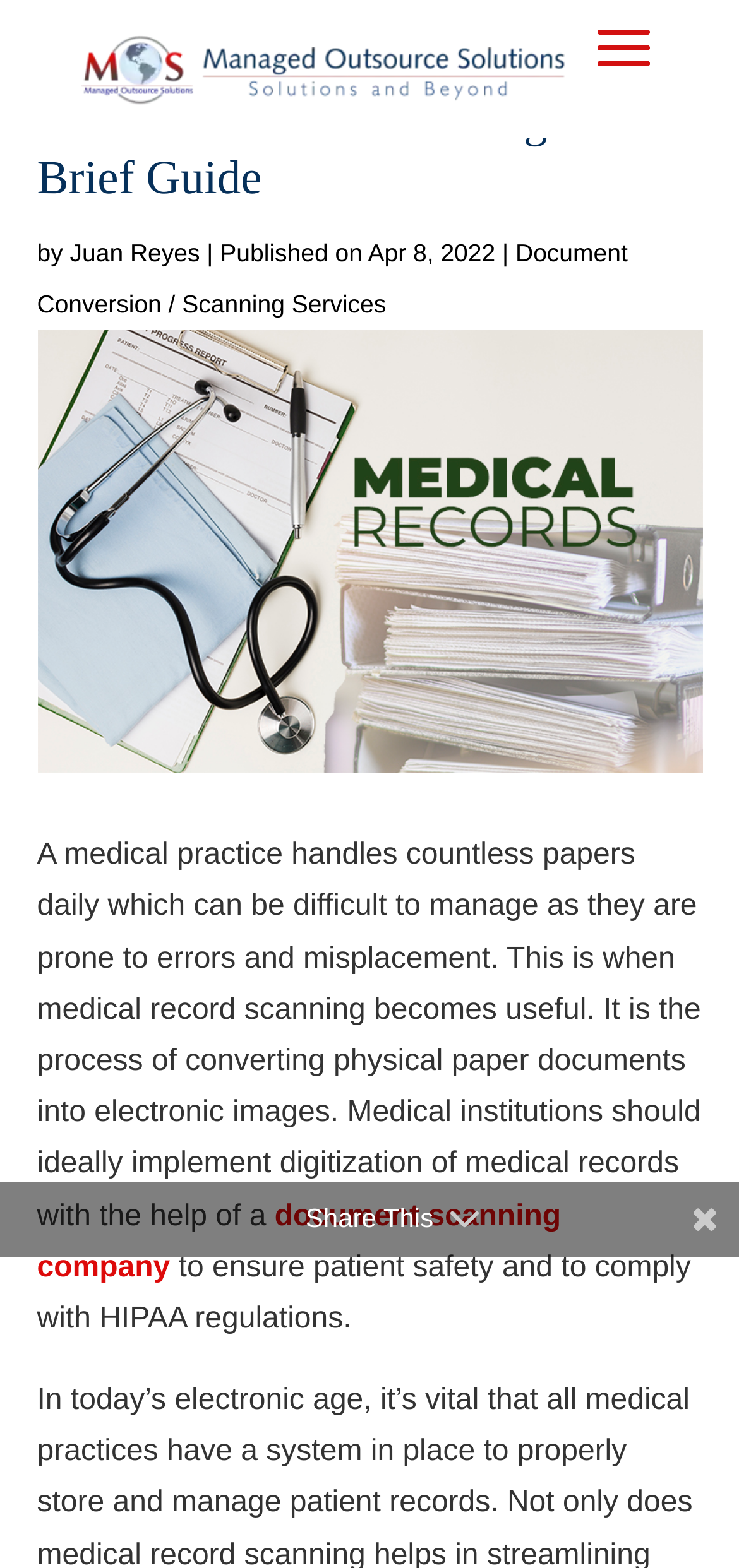Who published the article?
Identify the answer in the screenshot and reply with a single word or phrase.

Juan Reyes